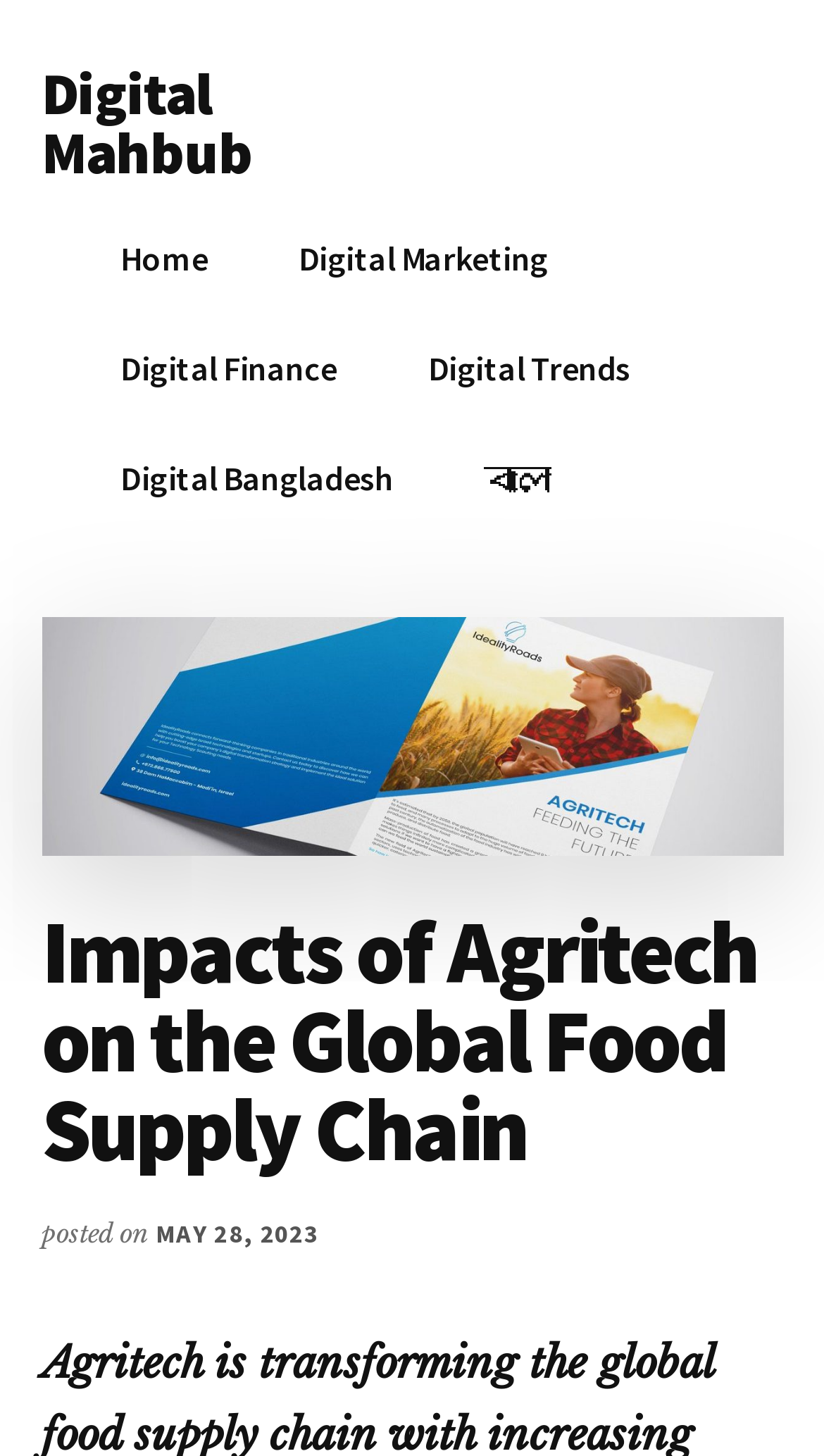What is the purpose of the 'Skip to' links?
Analyze the image and deliver a detailed answer to the question.

I noticed that there are three 'Skip to' links at the top of the webpage, which are 'Skip to main content', 'Skip to primary sidebar', and 'Skip to footer'. These links are likely used for accessibility purposes, allowing users to quickly navigate to specific sections of the webpage.